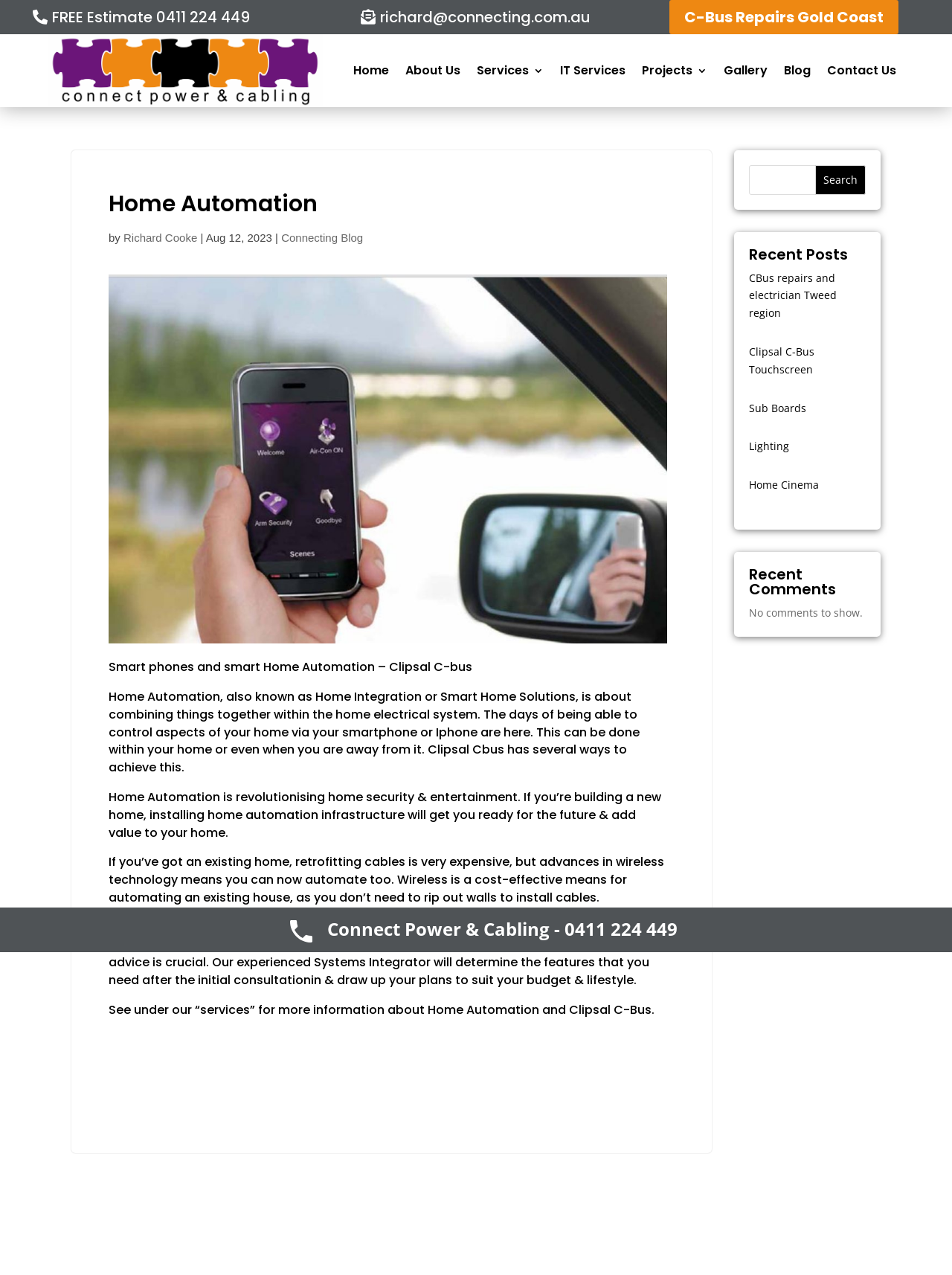What is the name of the blog?
Refer to the image and provide a one-word or short phrase answer.

Connecting Blog